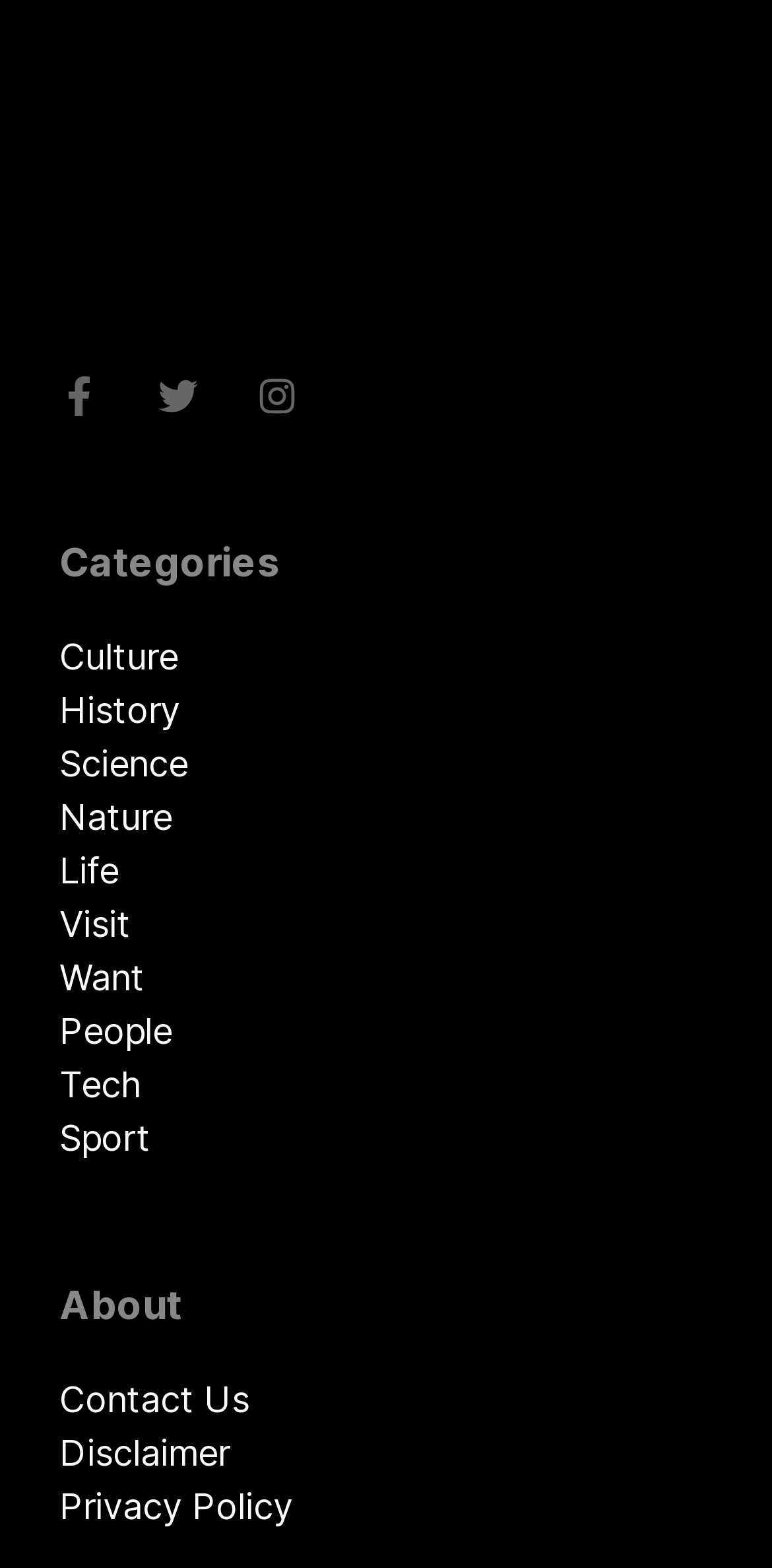Specify the bounding box coordinates for the region that must be clicked to perform the given instruction: "Visit the About page".

[0.077, 0.815, 0.236, 0.85]